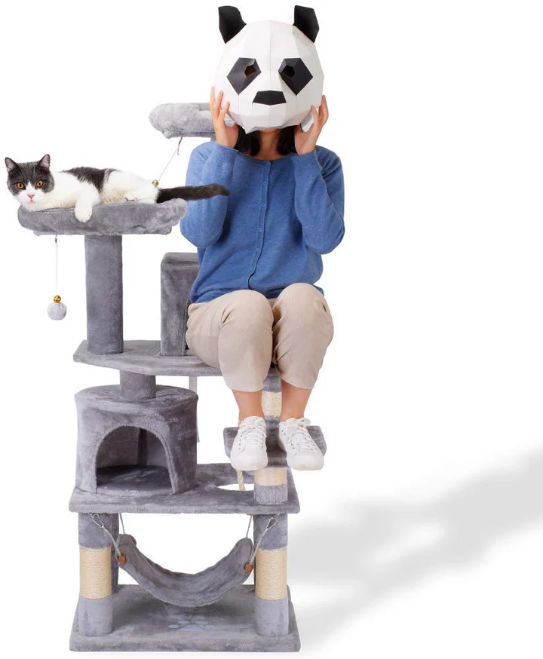How many levels does the cat tree have?
Carefully analyze the image and provide a detailed answer to the question.

The caption describes the cat tree as having 'multiple levels', which implies that it has more than two levels, but the exact number is not specified.